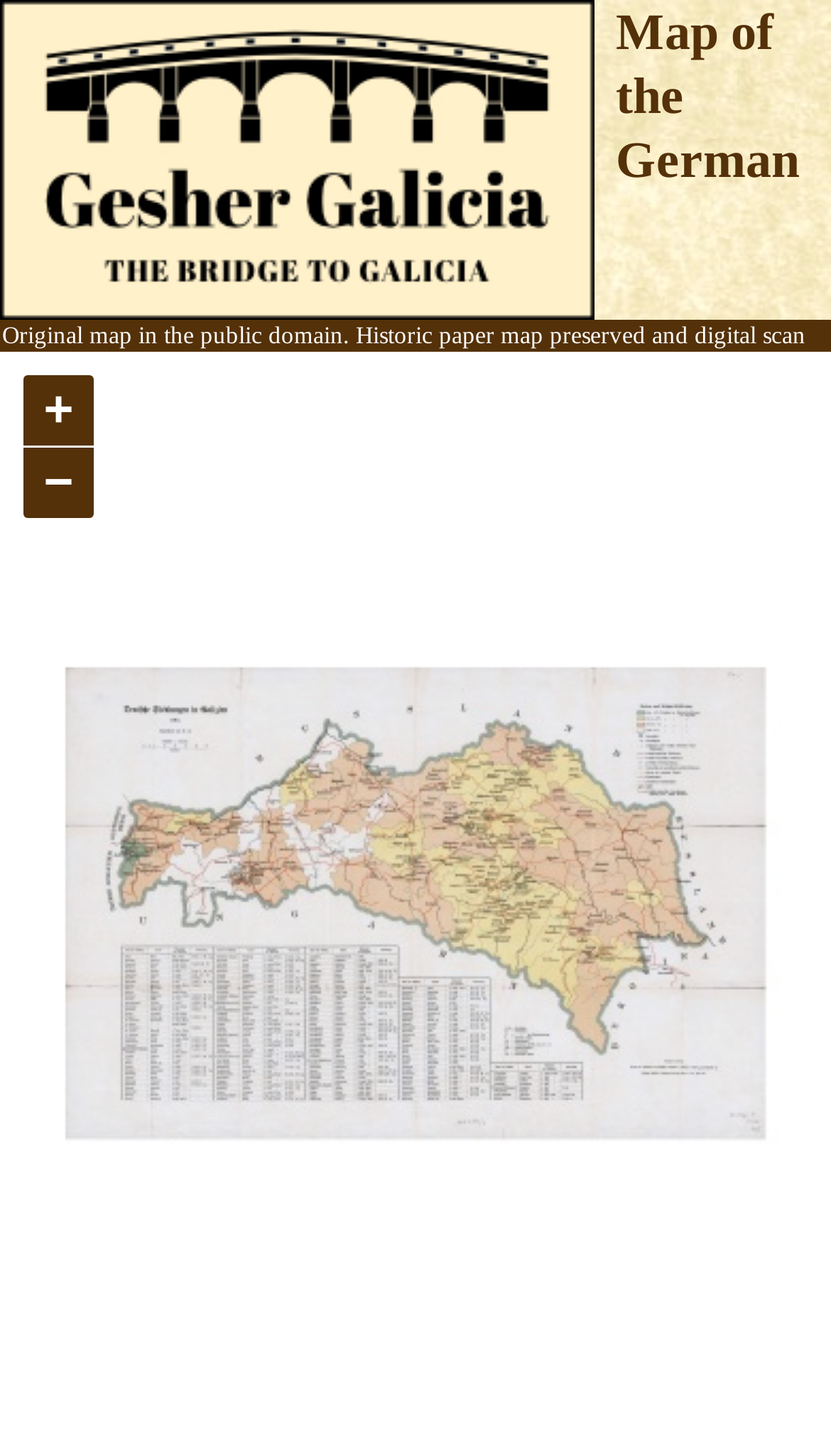What is the copyright year of the online interactive map?
Please provide a single word or phrase in response based on the screenshot.

2020